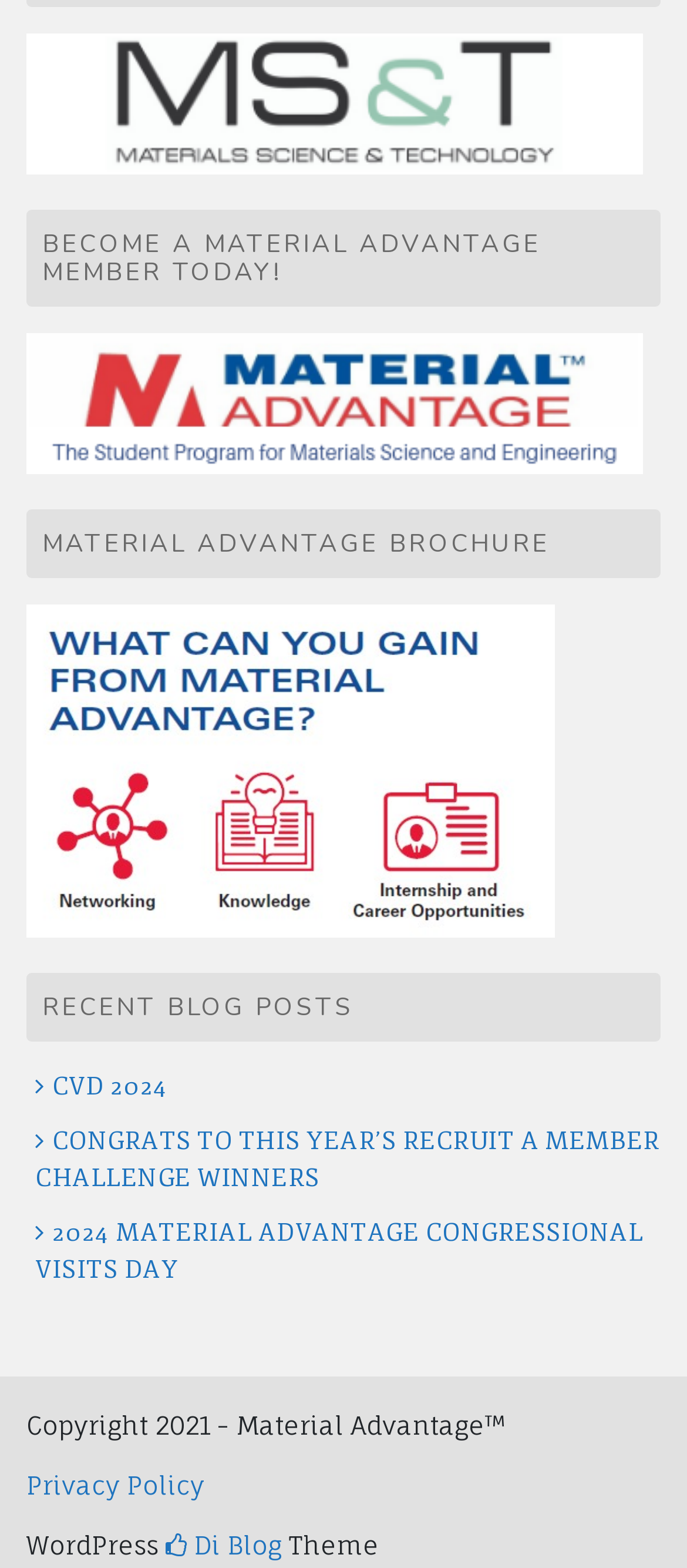What is the copyright year of this webpage?
Look at the screenshot and respond with one word or a short phrase.

2021